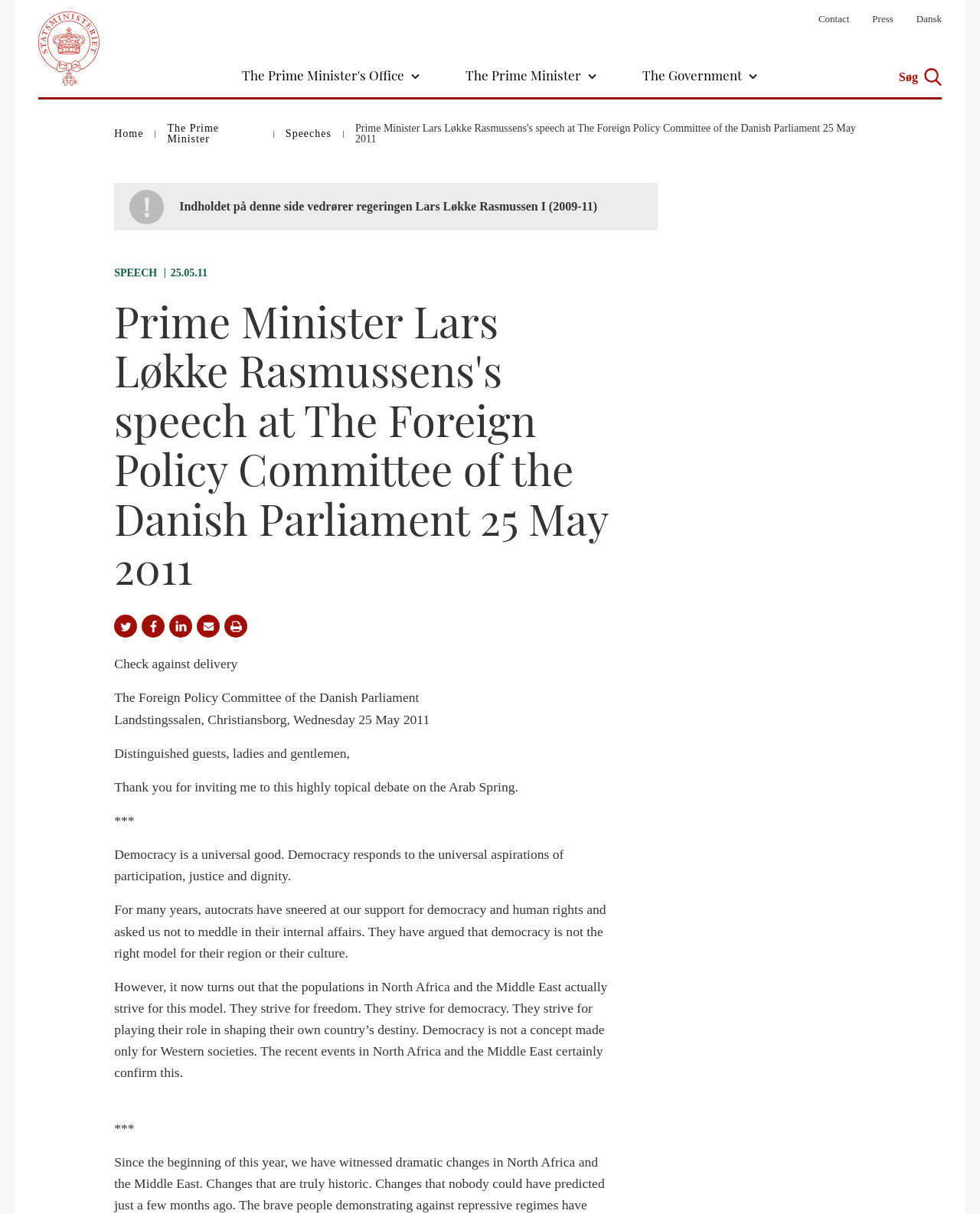Answer the question with a brief word or phrase:
What is the date of the speech?

25 May 2011